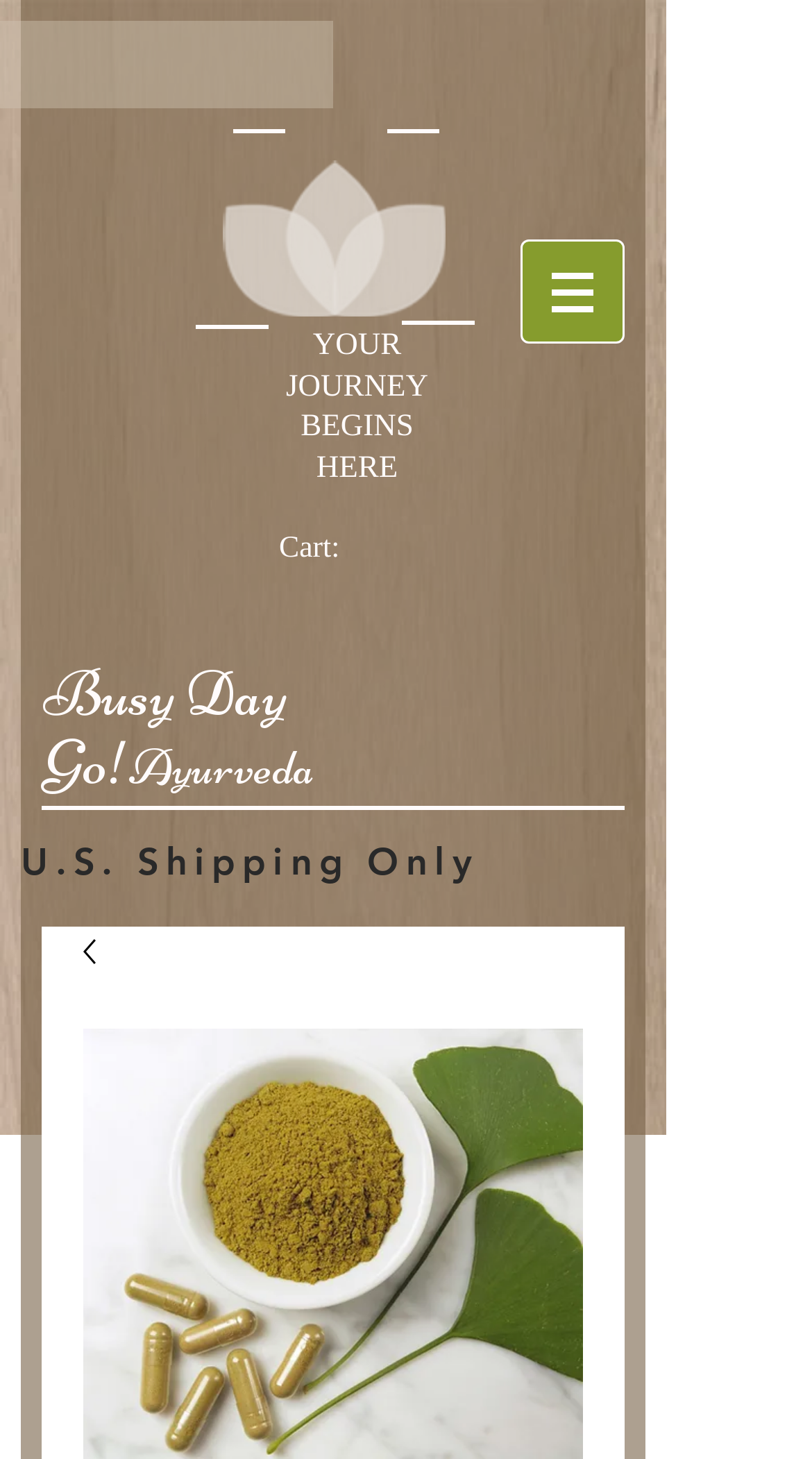Give a detailed explanation of the elements present on the webpage.

The webpage is about Busy Day Go!Ayurveda, an anti-anxiety capsule product. At the top left, there is a link with no text, and next to it, a small logo image. Below the logo, a prominent text "YOUR JOURNEY BEGINS HERE" is displayed. 

To the right of the logo, a navigation menu labeled "Site" is located, which has a dropdown menu indicated by an icon. 

Further down, a heading "Busy Day Go!Ayurveda" is centered, followed by another heading "U.S. Shipping Only" below it. The latter has a link with an image to the right, which appears to be a flag.

On the top right, a cart icon with the text "Cart:" is displayed, indicating the shopping cart feature. There is no prominent image or text related to the product description, but the meta description suggests that the formula contains 10 Ayurvedic herbs that increase circulation to the CNS, ENS, the brain, and gut, and relax the CNS and ENS while calming the brain and gut.